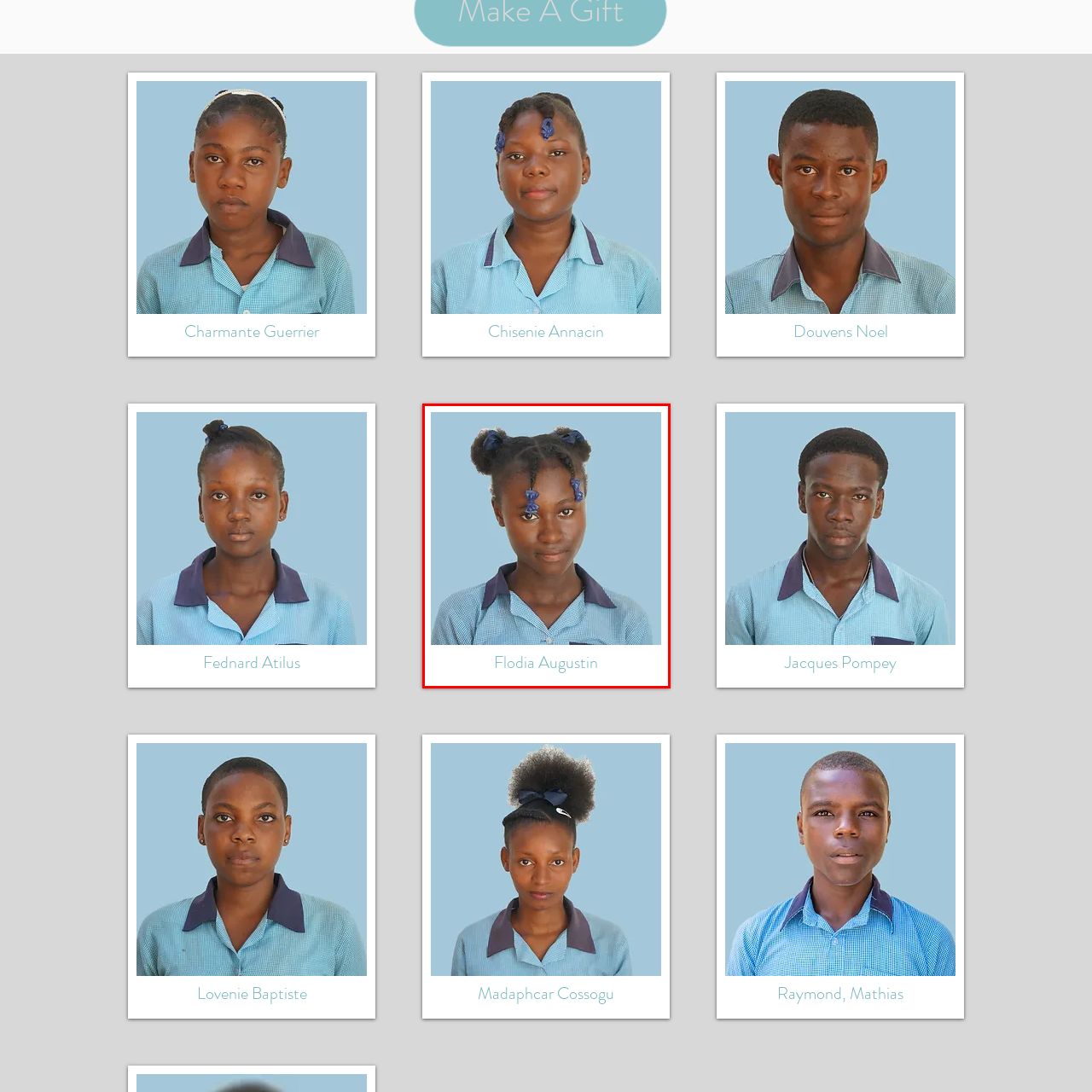What is the dominant color of Flodia's school uniform?  
Study the image enclosed by the red boundary and furnish a detailed answer based on the visual details observed in the image.

The caption describes Flodia's school uniform as blue and white, characterized by a collared shirt that has a light blue tone, which is typical of many school outfits.